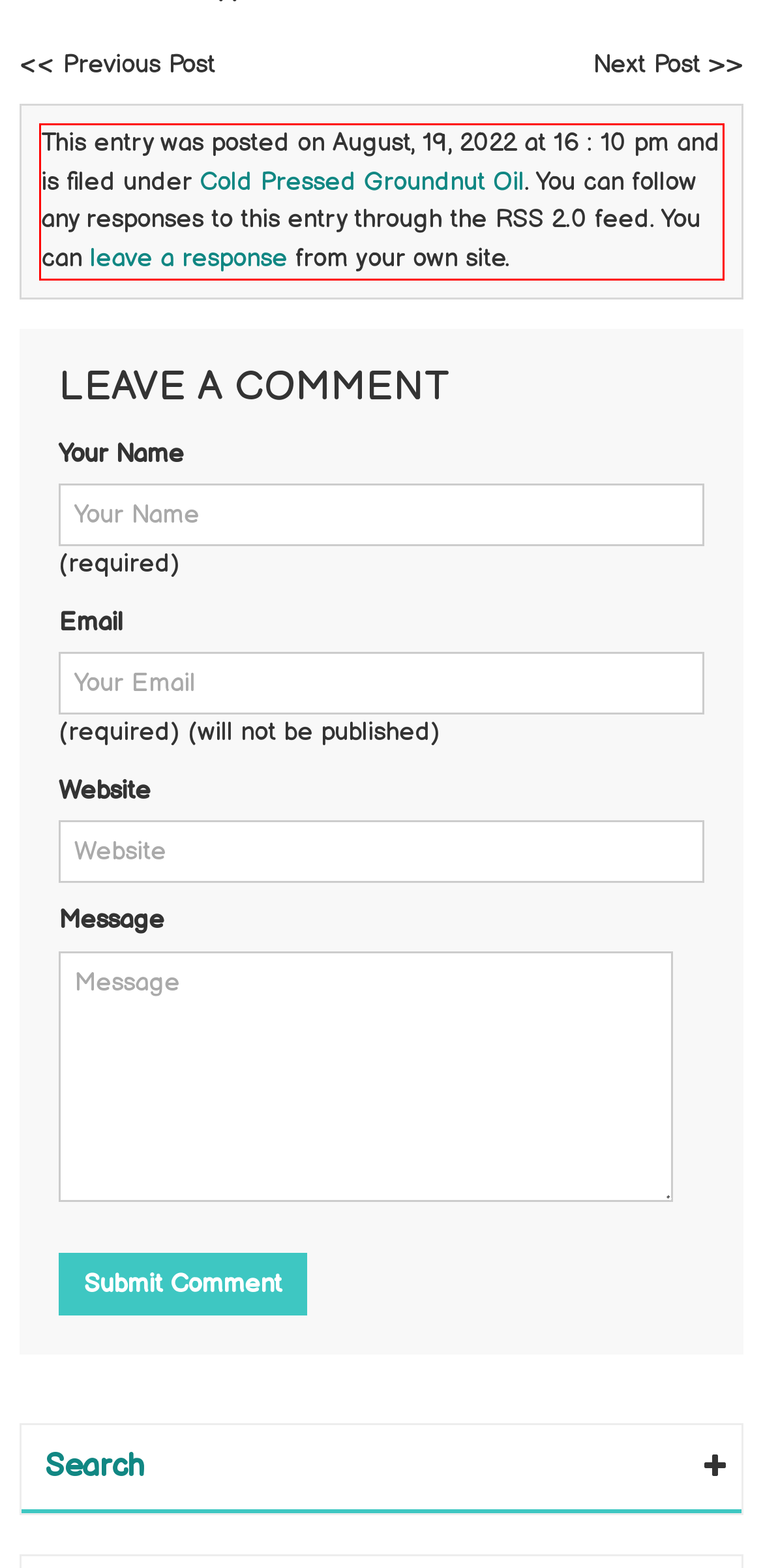Please extract the text content within the red bounding box on the webpage screenshot using OCR.

This entry was posted on August, 19, 2022 at 16 : 10 pm and is filed under Cold Pressed Groundnut Oil. You can follow any responses to this entry through the RSS 2.0 feed. You can leave a response from your own site.